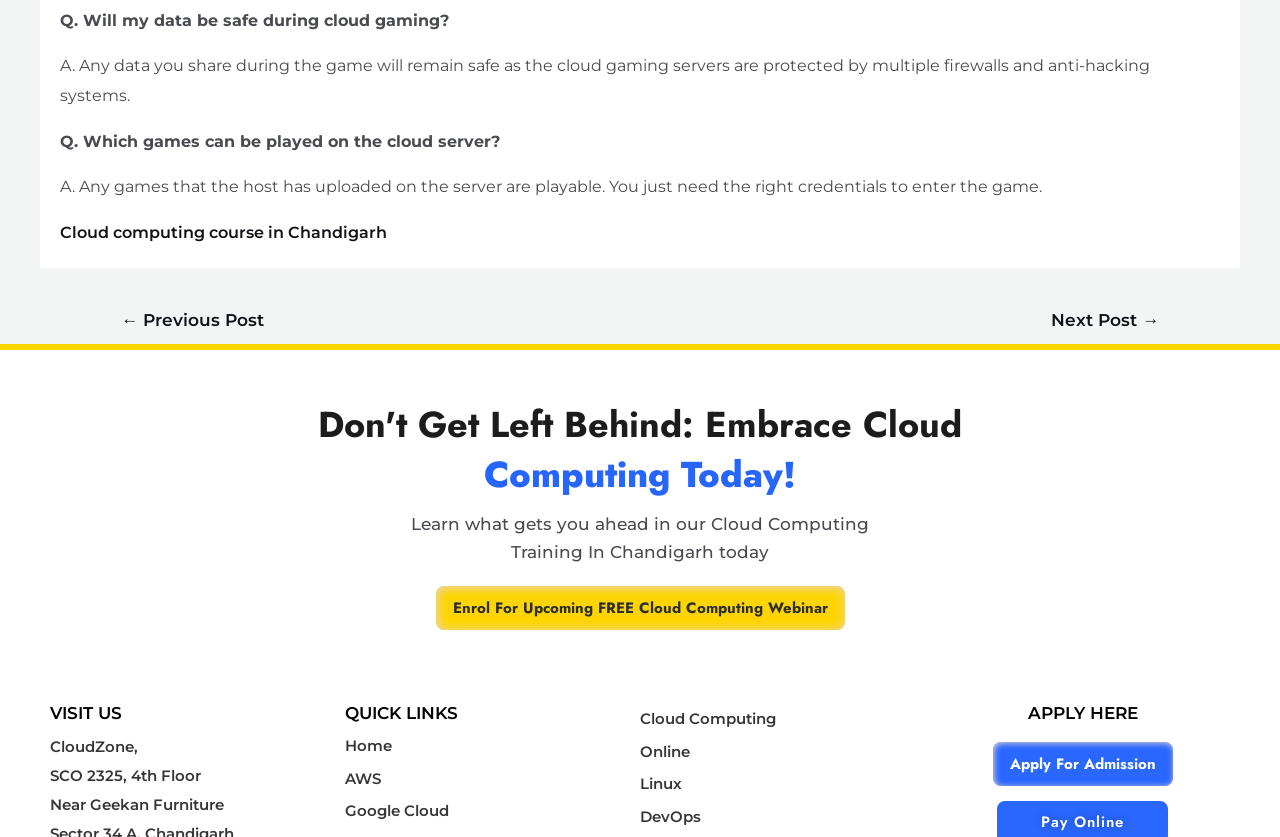Determine the bounding box coordinates for the area you should click to complete the following instruction: "Go to the next post".

[0.801, 0.361, 0.926, 0.408]